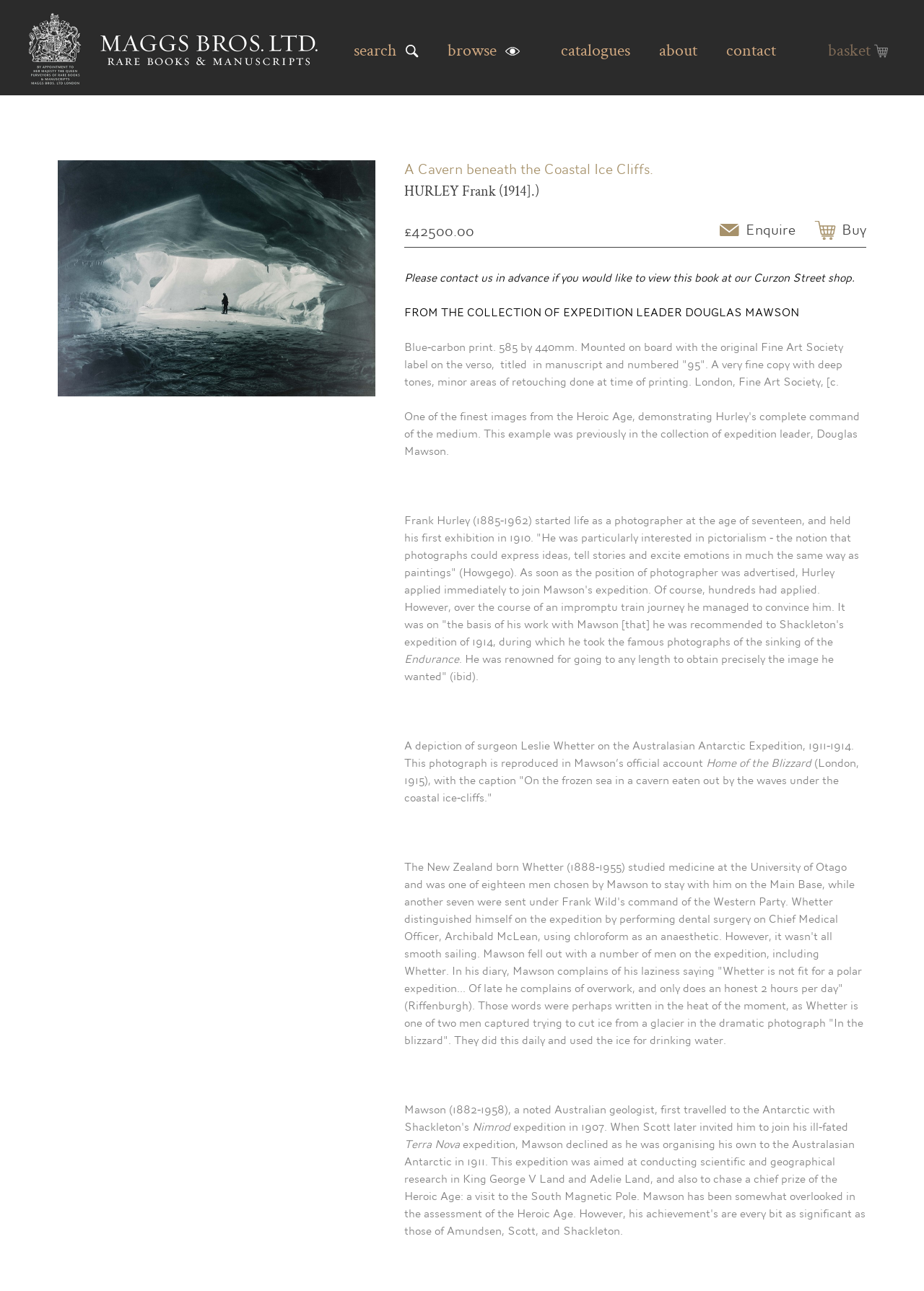Please find the bounding box coordinates of the element's region to be clicked to carry out this instruction: "Buy the book".

[0.881, 0.171, 0.938, 0.186]